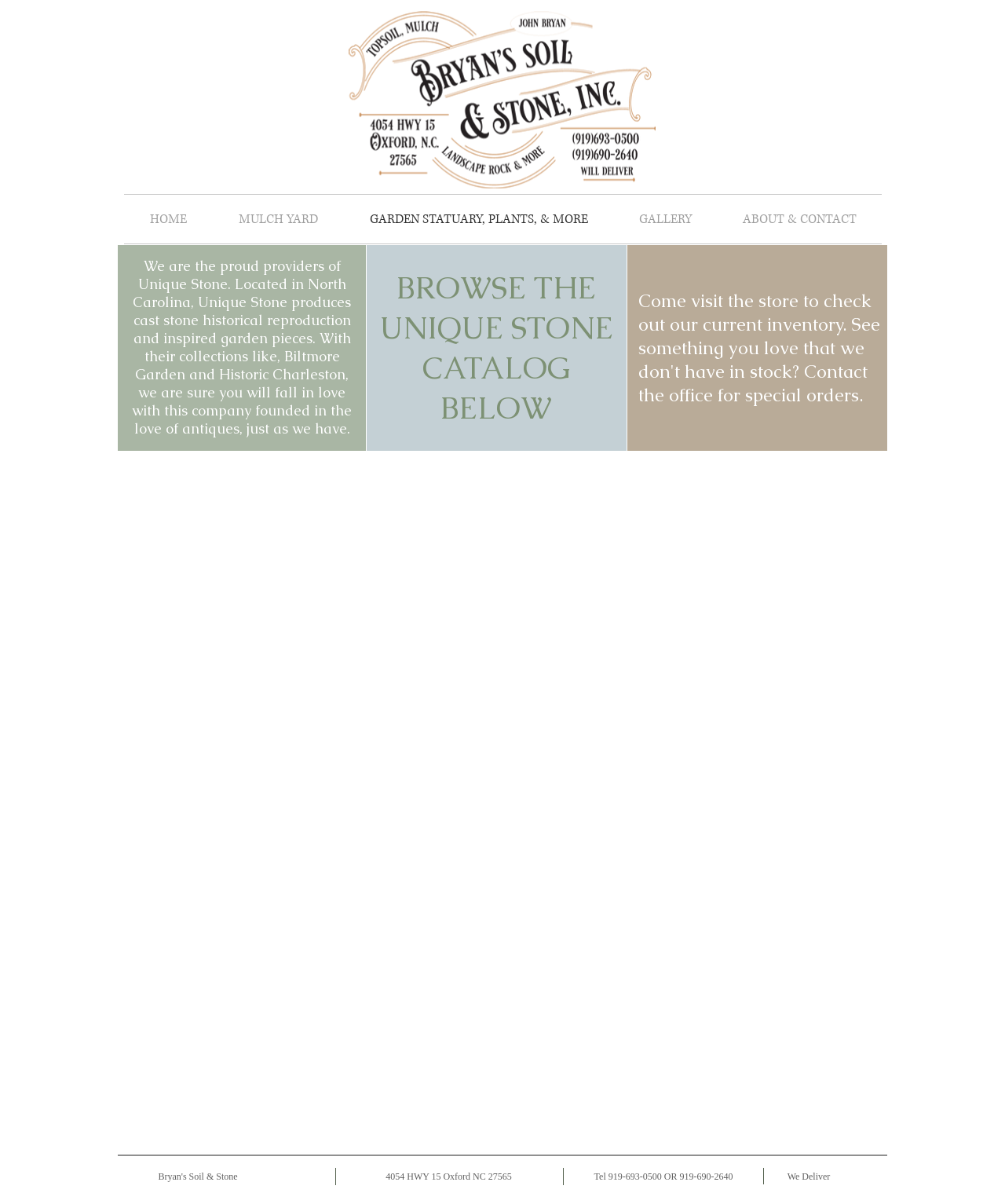Give an in-depth explanation of the webpage layout and content.

The webpage is about Bryan's Soil & Stone, a company that offers unique stone planters, birdbaths, and more. At the top left of the page, there is a GClogo.png image. Below the image, there is a navigation menu with five links: HOME, MULCH YARD, GARDEN STATUARY, PLANTS, & MORE, GALLERY, and ABOUT & CONTACT.

The main content of the page starts with a paragraph of text that describes Unique Stone, a company that produces cast stone historical reproduction and inspired garden pieces. The text is located at the top center of the page.

Below the paragraph, there are three headings that read "BROWSE THE", "UNIQUE STONE", and "CATALOG BELOW" in sequence, positioned at the top center of the page.

At the bottom of the page, there are three lines of text. The first line displays two phone numbers, the second line shows the company's address, and the third line reads "We Deliver". These texts are positioned at the bottom center of the page.